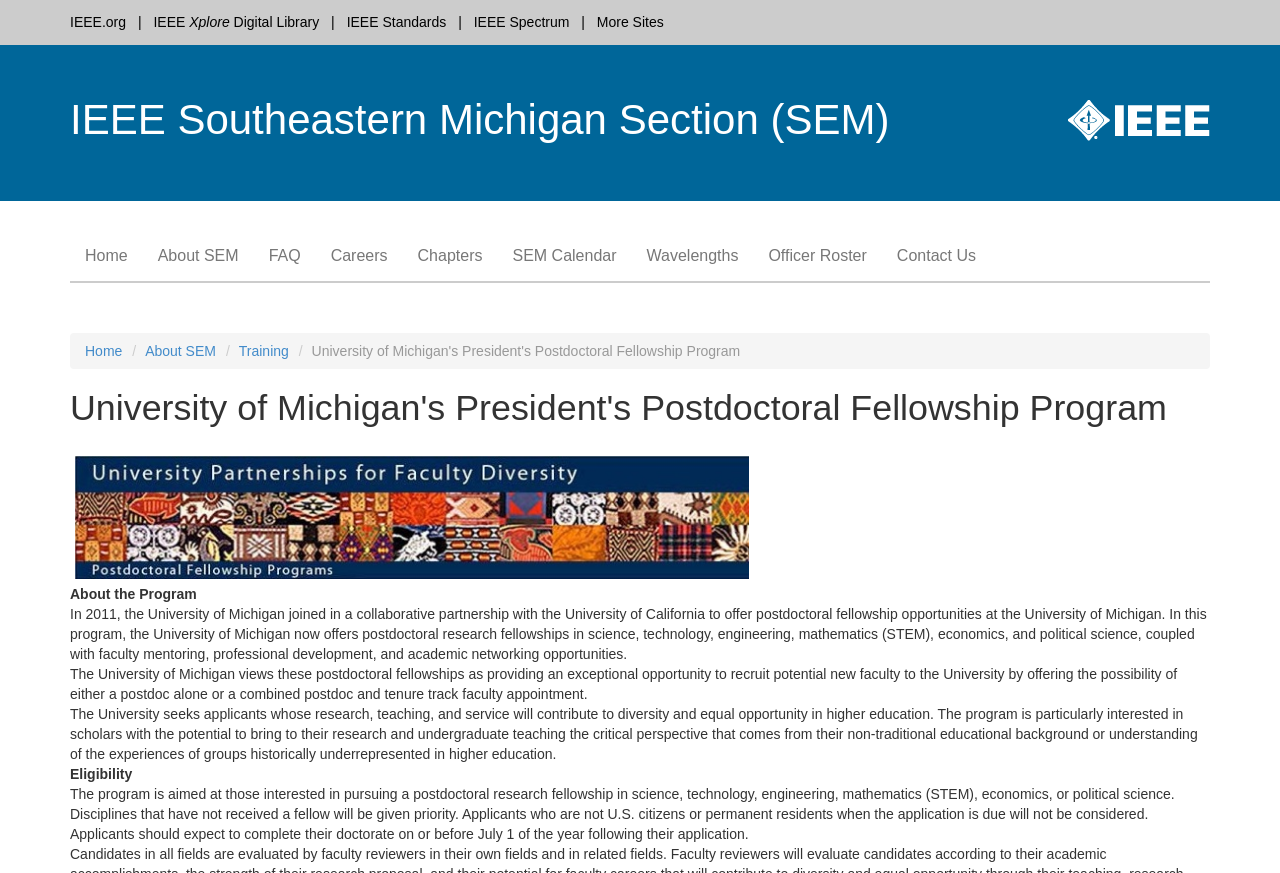Find the bounding box coordinates for the HTML element described in this sentence: "Contact Us". Provide the coordinates as four float numbers between 0 and 1, in the format [left, top, right, bottom].

[0.689, 0.265, 0.774, 0.322]